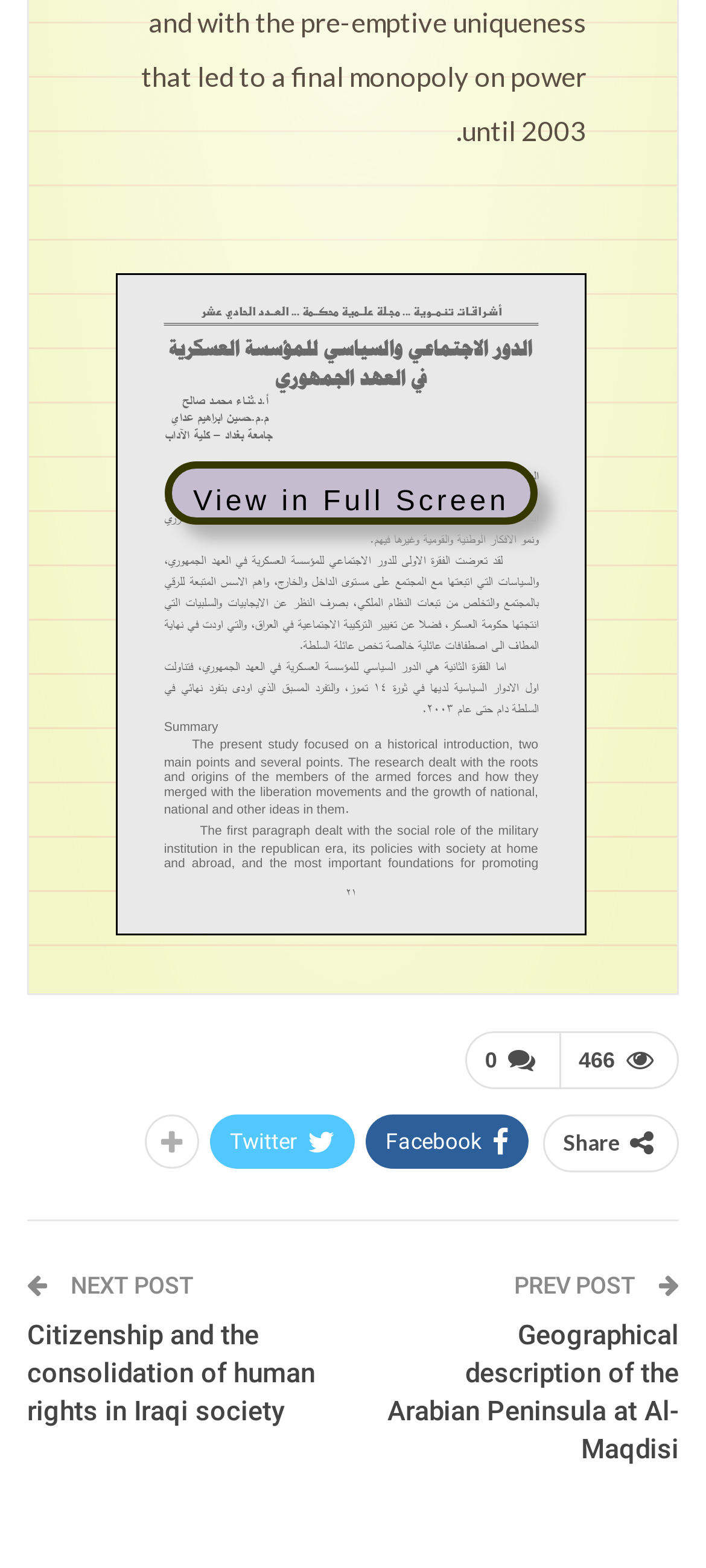How many social media sharing options are available?
Could you answer the question with a detailed and thorough explanation?

There are two social media sharing options available, which are Facebook and Twitter, indicated by the links ' Facebook' and ' Twitter' respectively.